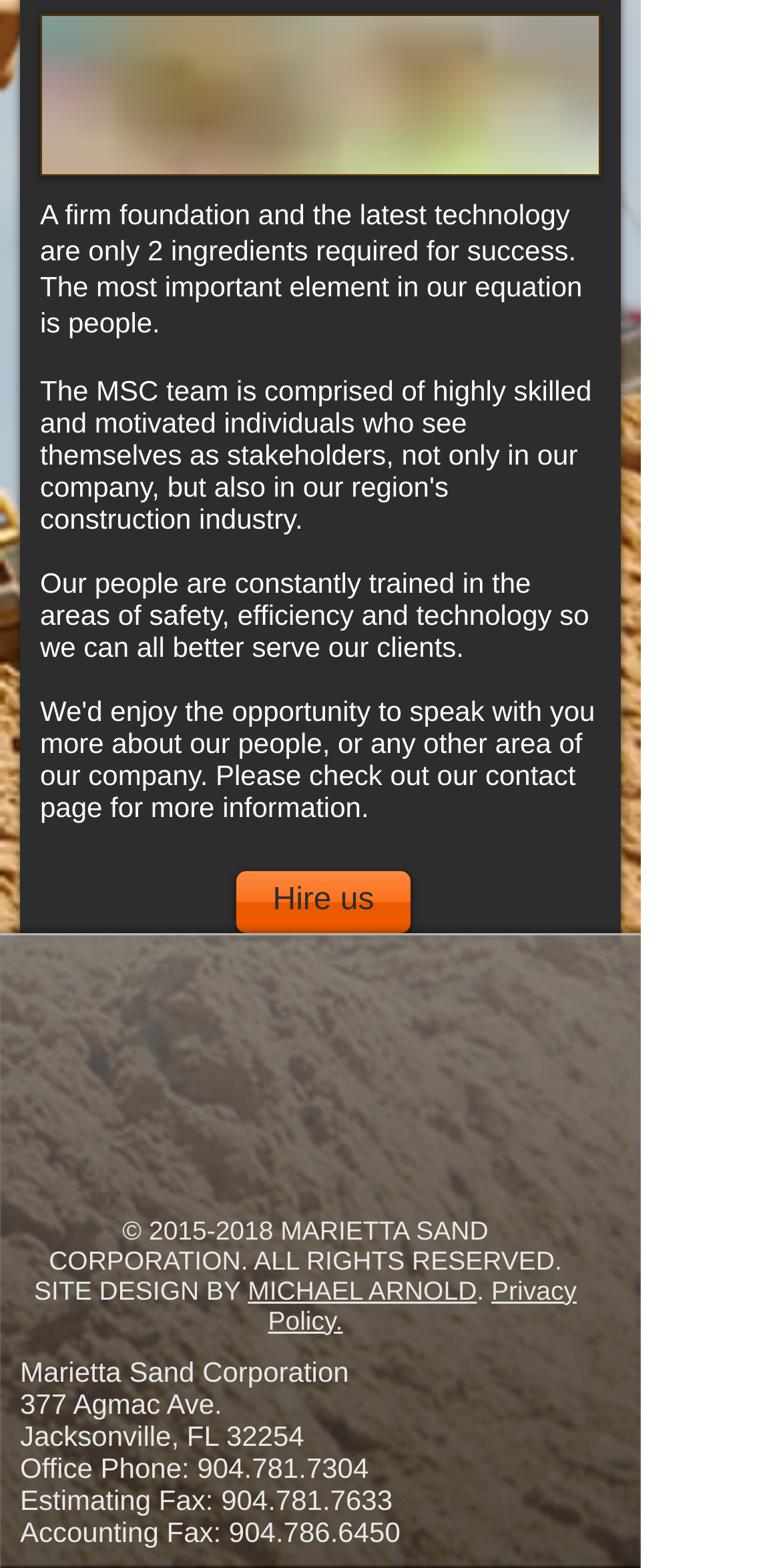What is the phone number for the office?
Please answer the question with a single word or phrase, referencing the image.

904.781.7304